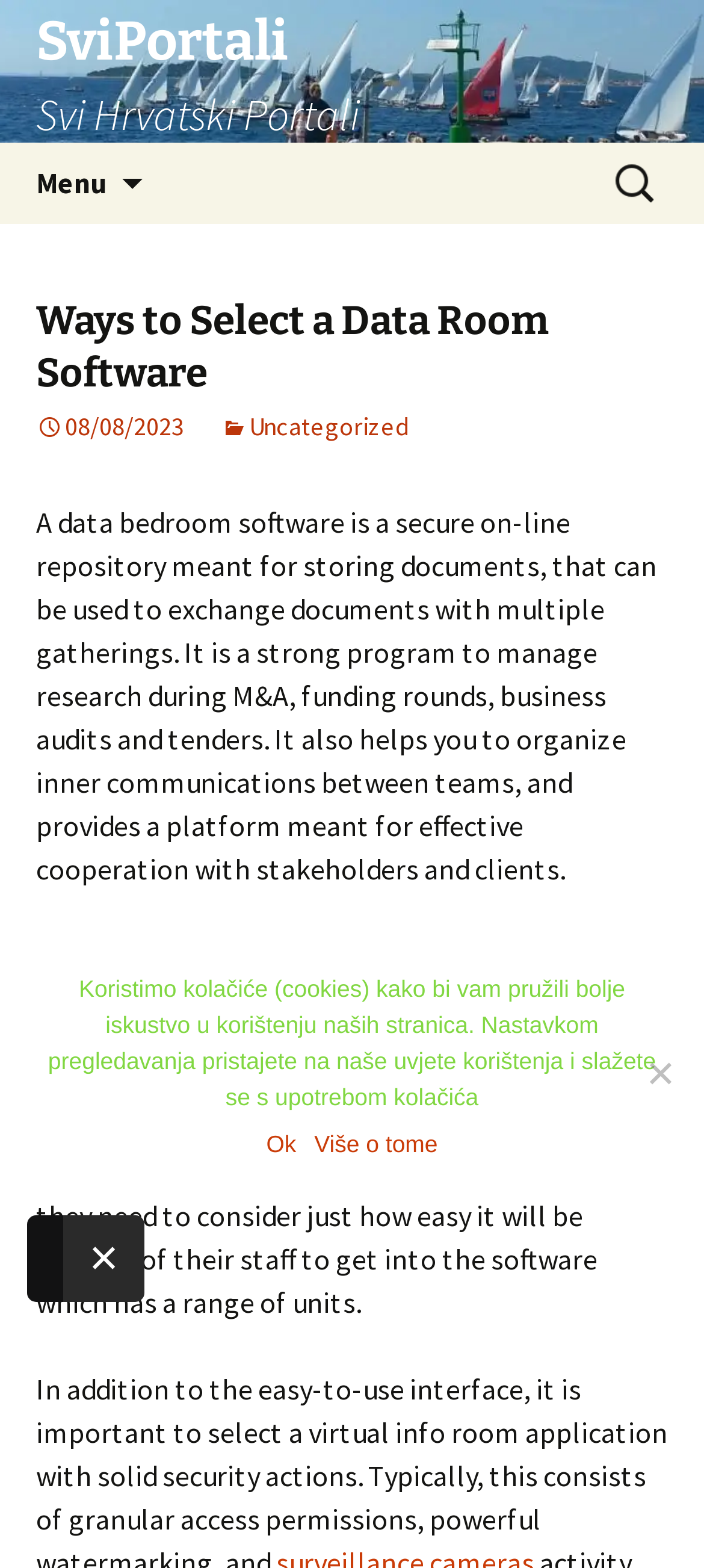Please give the bounding box coordinates of the area that should be clicked to fulfill the following instruction: "Close the dialog". The coordinates should be in the format of four float numbers from 0 to 1, i.e., [left, top, right, bottom].

[0.09, 0.775, 0.205, 0.83]